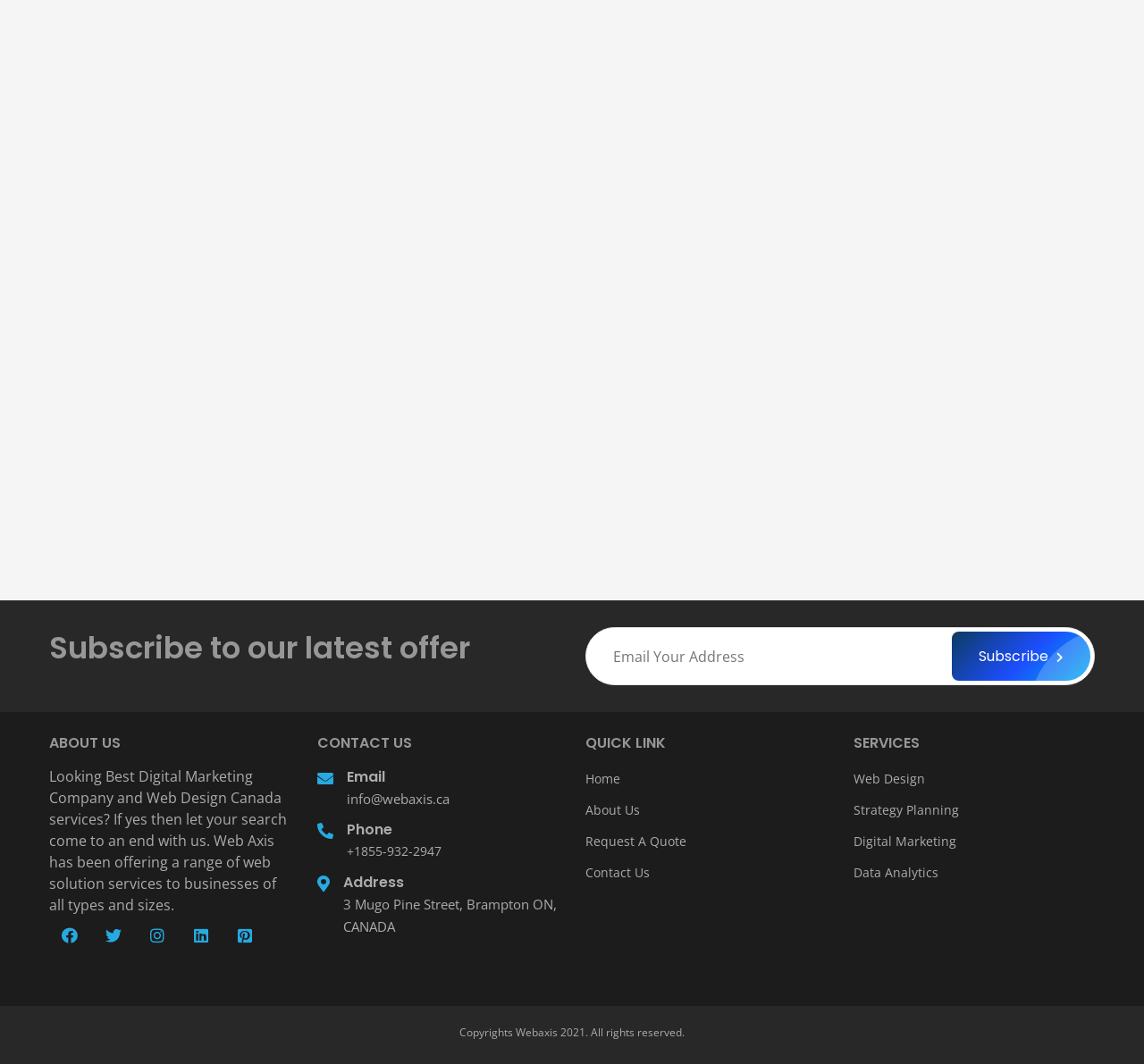What is the address of the company?
Based on the content of the image, thoroughly explain and answer the question.

The address of the company '3 Mugo Pine Street, Brampton ON, CANADA' is provided in the 'CONTACT US' section of the webpage, which is located below the 'Email' and 'Phone' information.